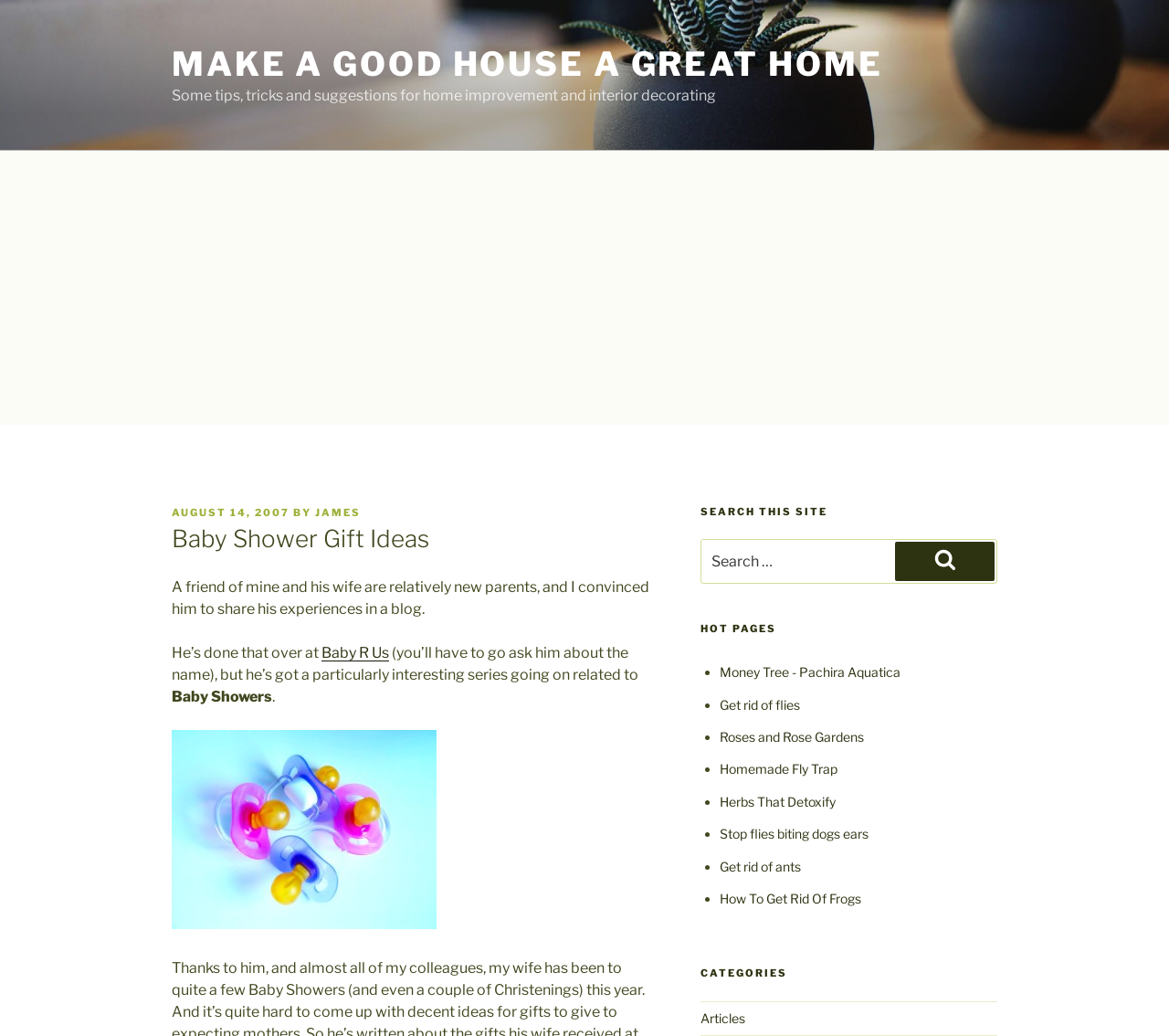Please specify the bounding box coordinates in the format (top-left x, top-left y, bottom-right x, bottom-right y), with all values as floating point numbers between 0 and 1. Identify the bounding box of the UI element described by: Get rid of flies

[0.615, 0.672, 0.684, 0.687]